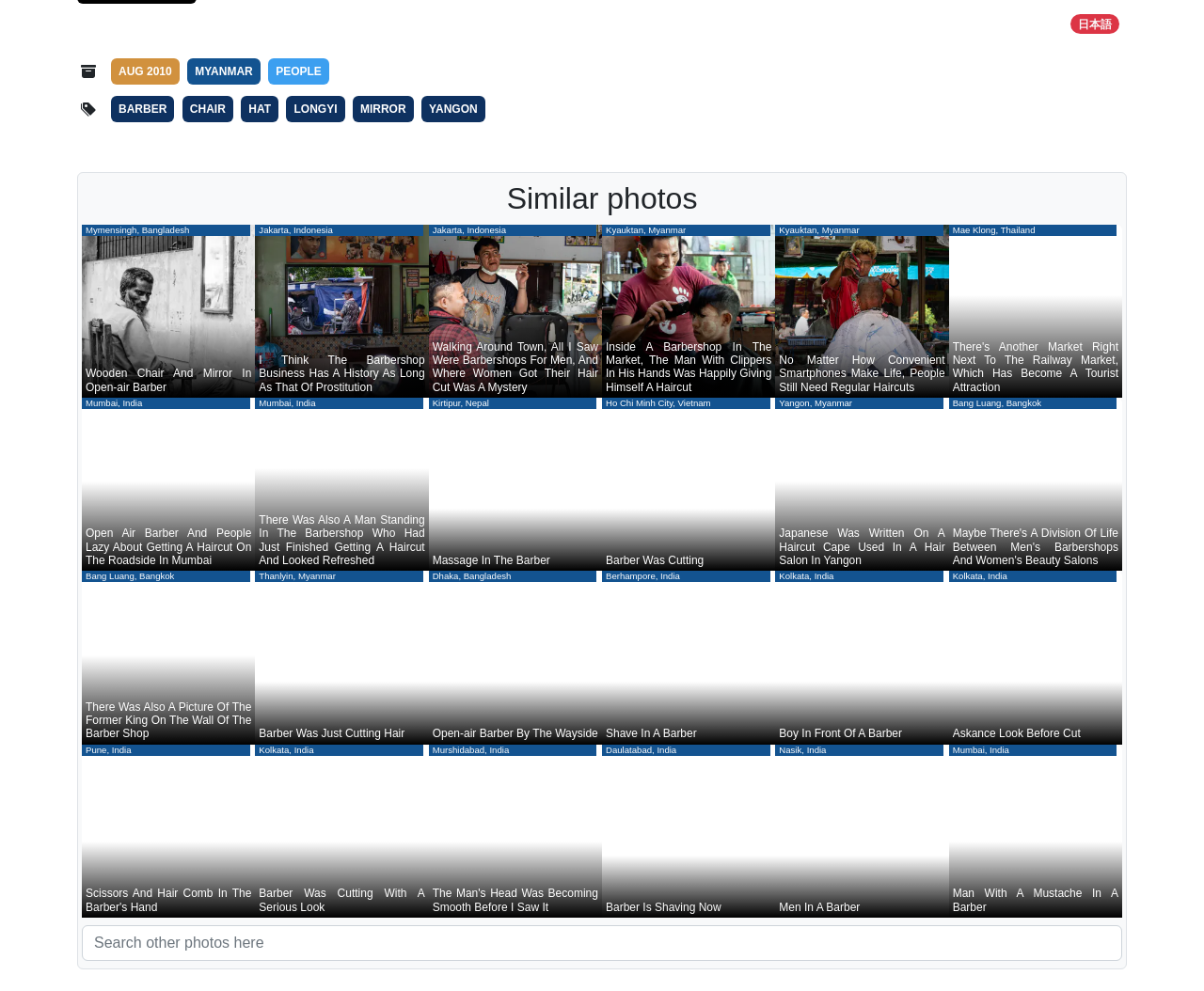What is the theme of the photos?
Can you give a detailed and elaborate answer to the question?

The photos listed under 'Similar photos' all appear to be related to barbershops, with images of barbers, customers, and barbering activities.